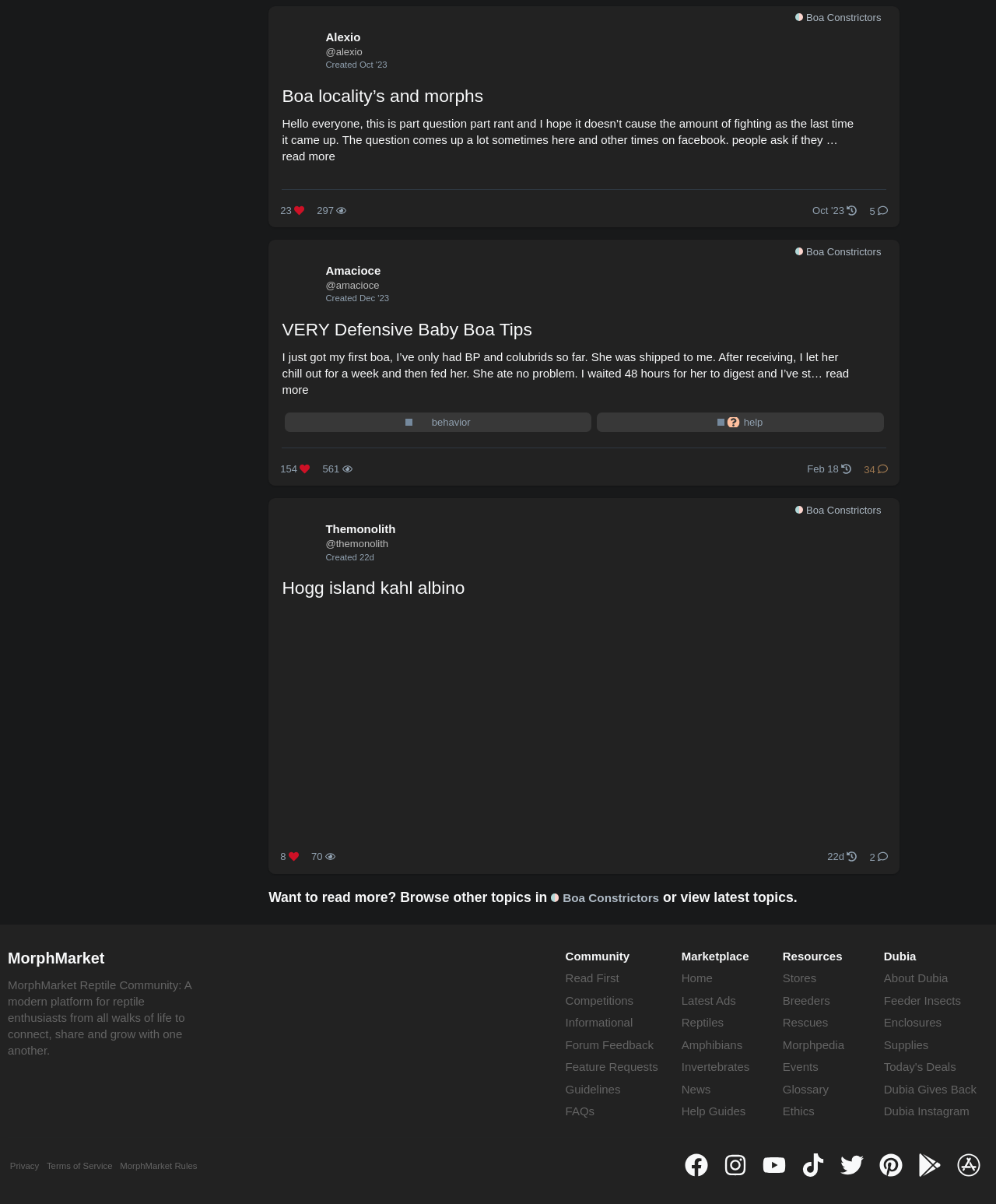What is the number of views for the topic 'Boa locality’s and morphs'?
Analyze the image and deliver a detailed answer to the question.

The number of views for the topic 'Boa locality’s and morphs' is 297, which can be found in the first row of the webpage, where it says 'this topic has been viewed 297 times'.